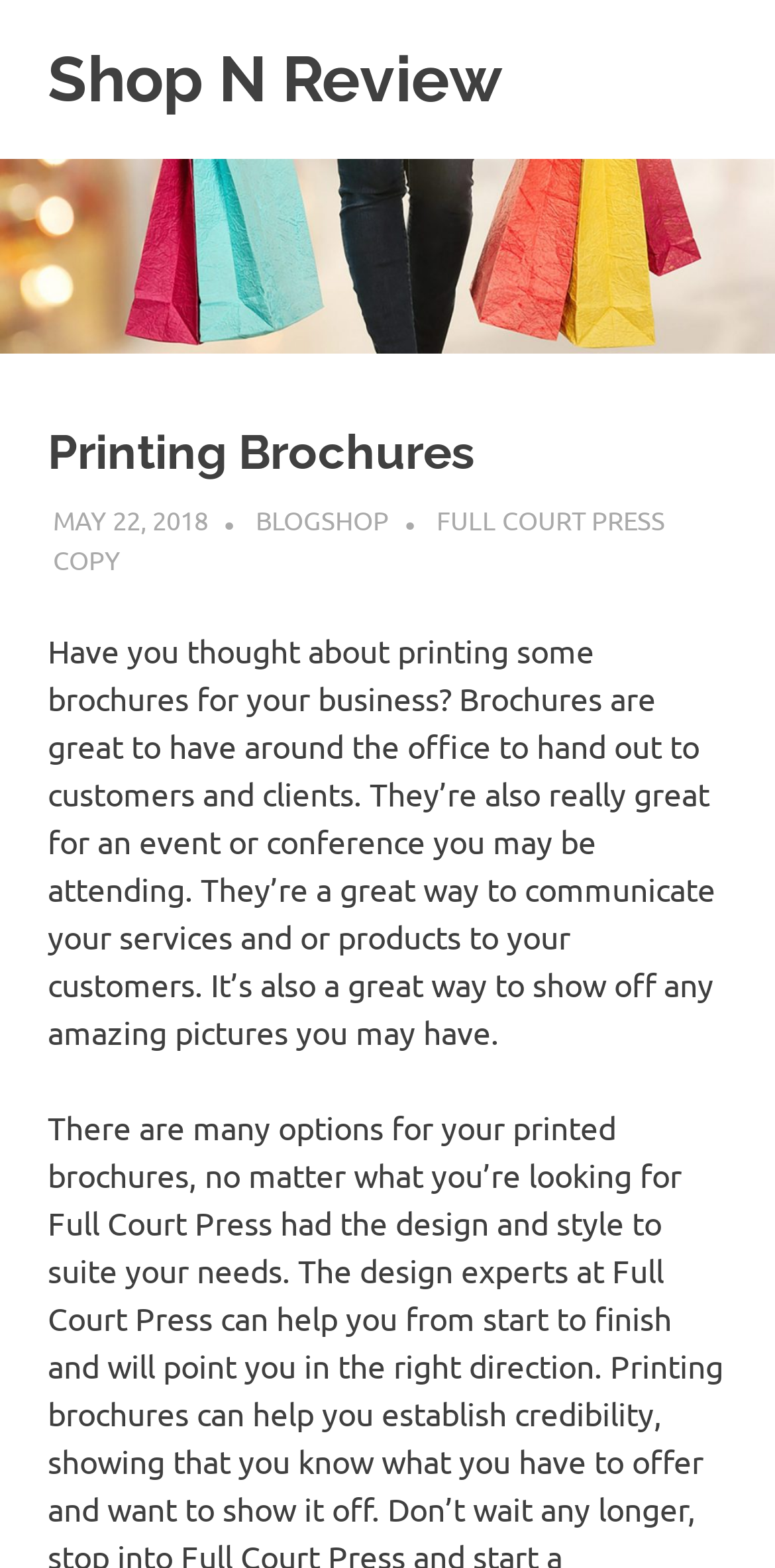What is the date of the blog post?
Please use the image to deliver a detailed and complete answer.

I found the answer by looking at the link element with the text 'MAY 22, 2018' located at [0.068, 0.321, 0.268, 0.342]. This text is likely to be the date of the blog post.